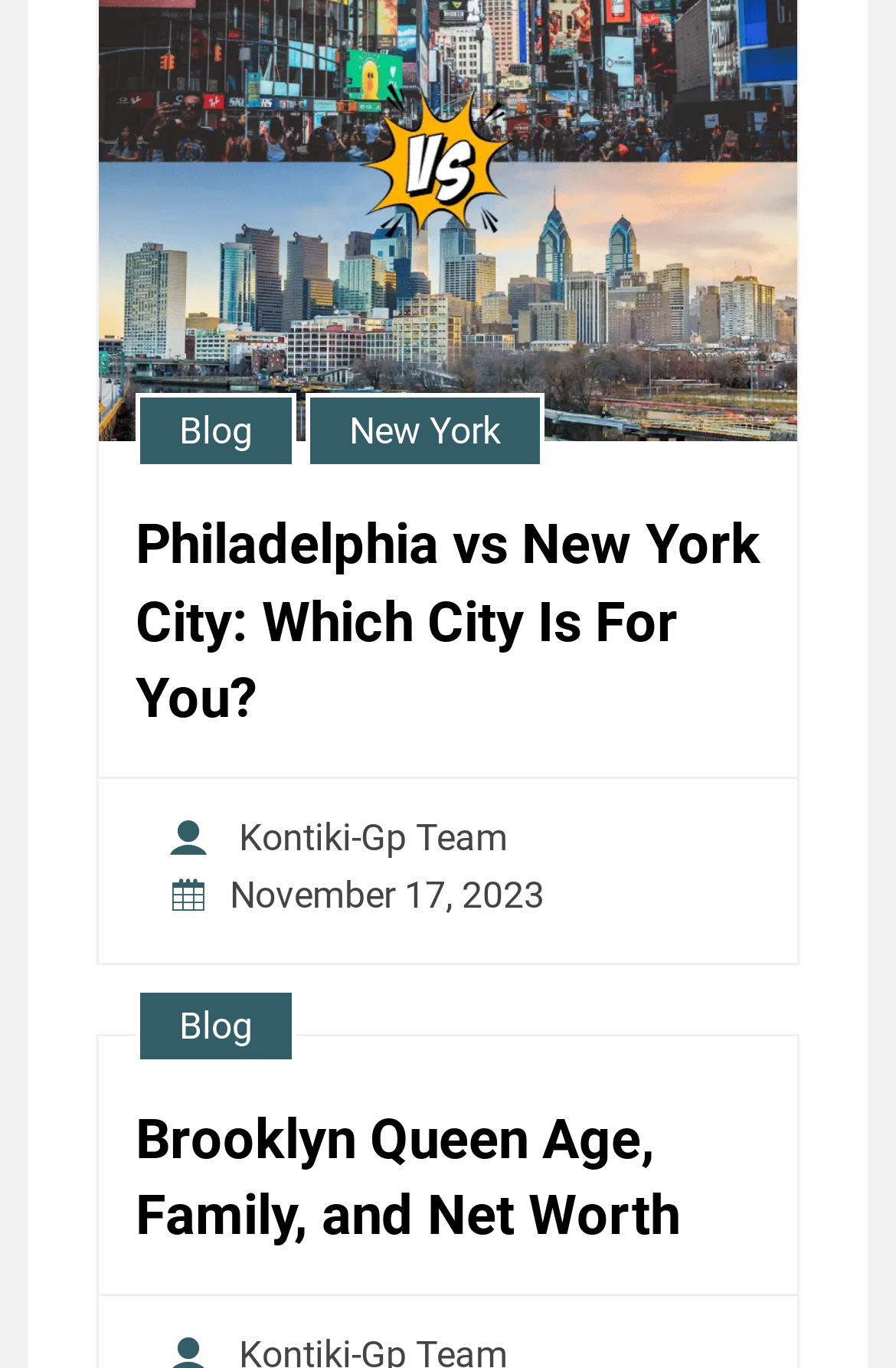Identify the bounding box of the UI element that matches this description: "Blog".

[0.151, 0.287, 0.331, 0.343]